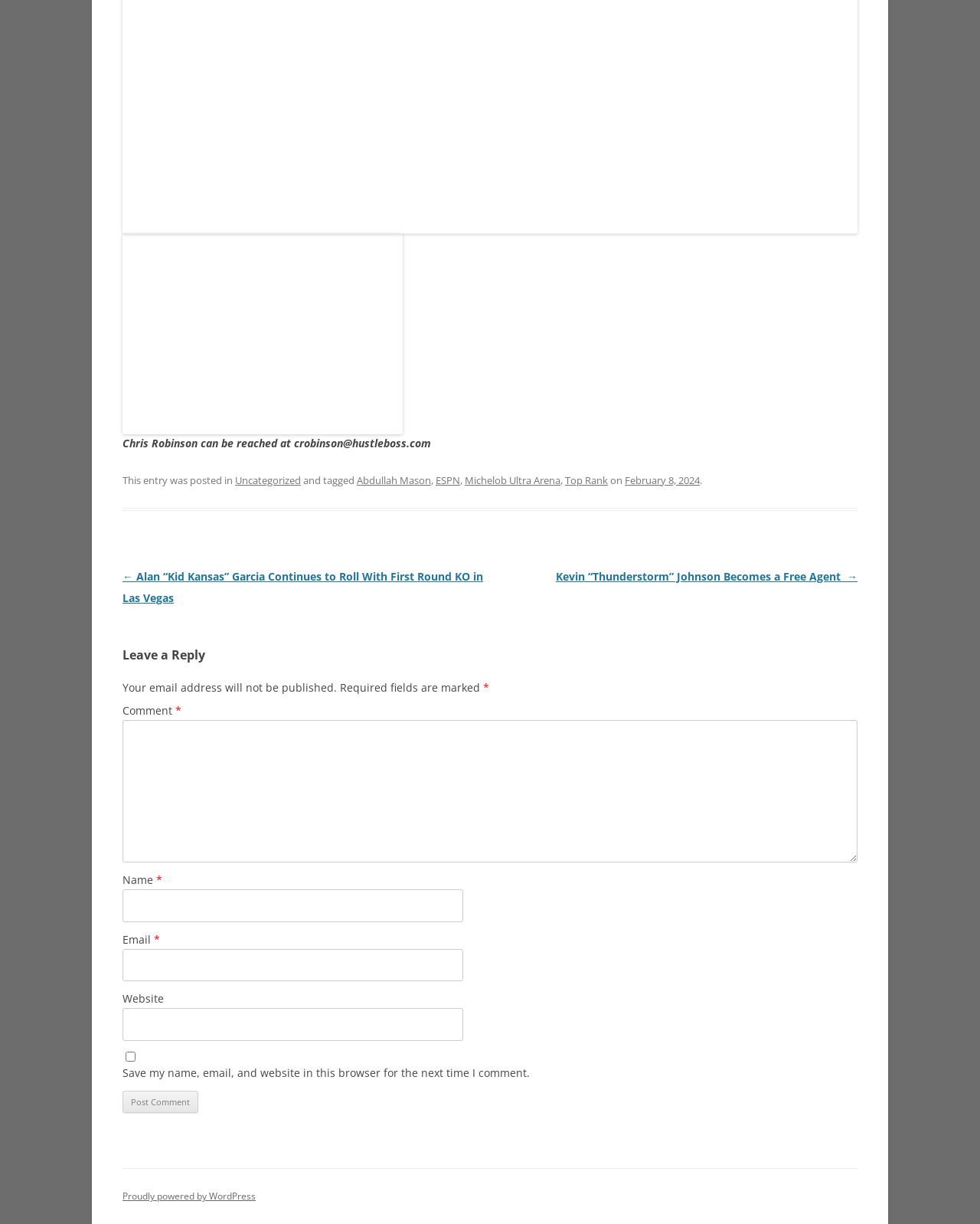Provide the bounding box for the UI element matching this description: "parent_node: Email * aria-describedby="email-notes" name="email"".

[0.125, 0.775, 0.472, 0.802]